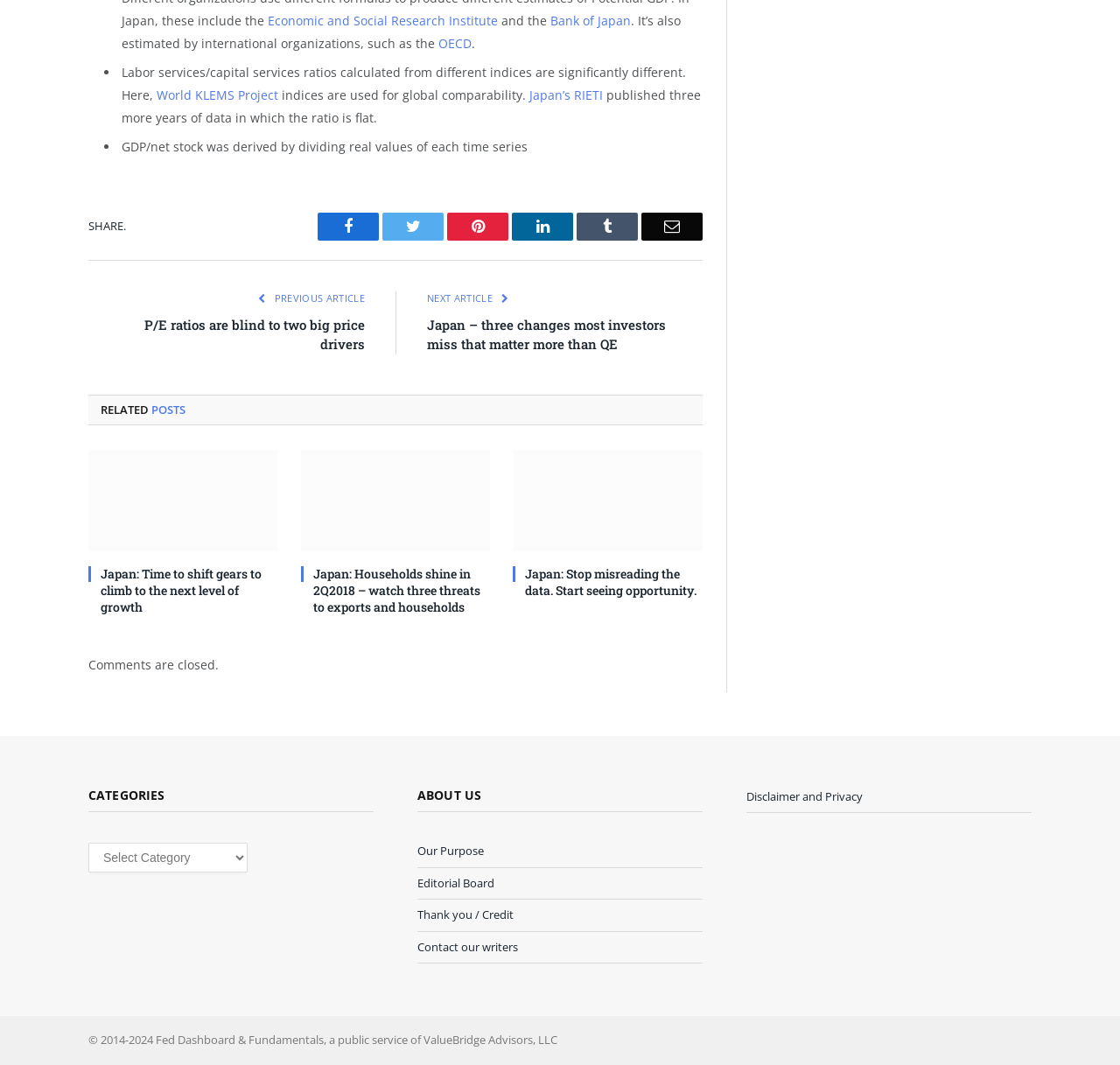Please identify the bounding box coordinates of the element's region that needs to be clicked to fulfill the following instruction: "Check Net Frequencies". The bounding box coordinates should consist of four float numbers between 0 and 1, i.e., [left, top, right, bottom].

None